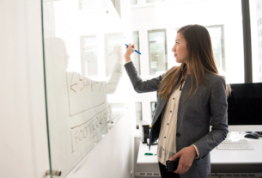Please study the image and answer the question comprehensively:
What is the woman using to write on the whiteboard?

The woman is actively engaged in brainstorming or explaining ideas, and she is using a blue marker to write on the transparent surface of the glass whiteboard.